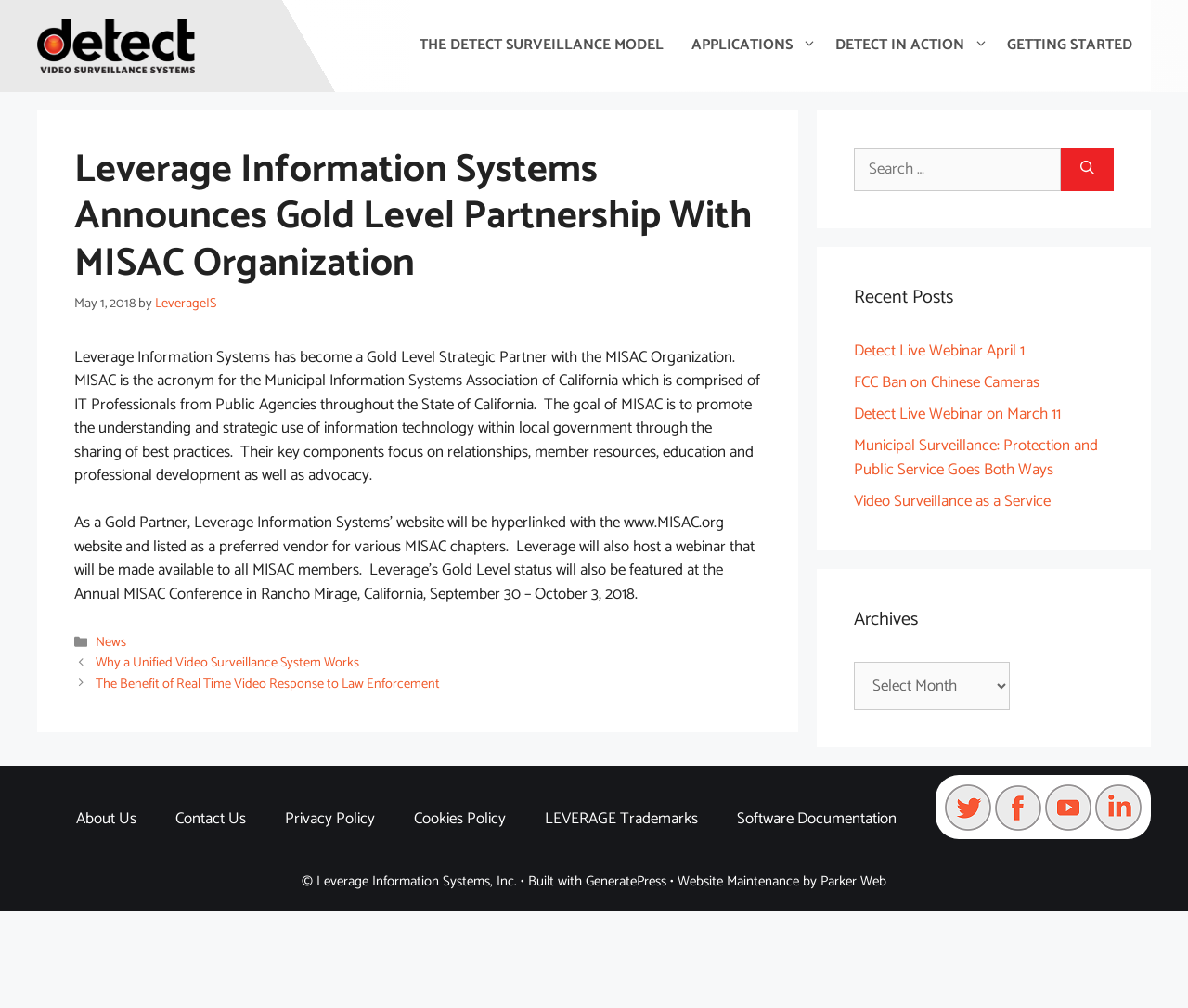Explain the webpage in detail, including its primary components.

The webpage is about Leverage Information Systems, a company that has become a Gold Level Strategic Partner with the MISAC Organization. At the top of the page, there is a banner with a link to "Detect Surveillance" and an image with the same name. Below the banner, there is a navigation menu with five links: "THE DETECT SURVEILLANCE MODEL", "APPLICATIONS", "DETECT IN ACTION", and "GETTING STARTED".

The main content of the page is an article announcing the partnership between Leverage Information Systems and MISAC. The article has a heading that matches the title of the webpage, followed by a time stamp "May 1, 2018" and a byline "by LeverageIS". The article text describes the partnership and its benefits, including a hyperlink to the MISAC website.

Below the article, there is a footer section with links to categories, including "News", and a navigation menu with links to recent posts. The recent posts section has five links to different articles.

To the right of the main content, there are three complementary sections. The first section has a search box with a label "Search for:" and a search button. The second section has a heading "Recent Posts" and lists five links to different articles. The third section has a heading "Archives" and a combobox with a dropdown menu.

At the bottom of the page, there is a section with links to social media platforms, including Twitter and Youtube, as well as links to "About Us", "Contact Us", and other pages. The page ends with a copyright notice and links to the website's builder and maintainer.